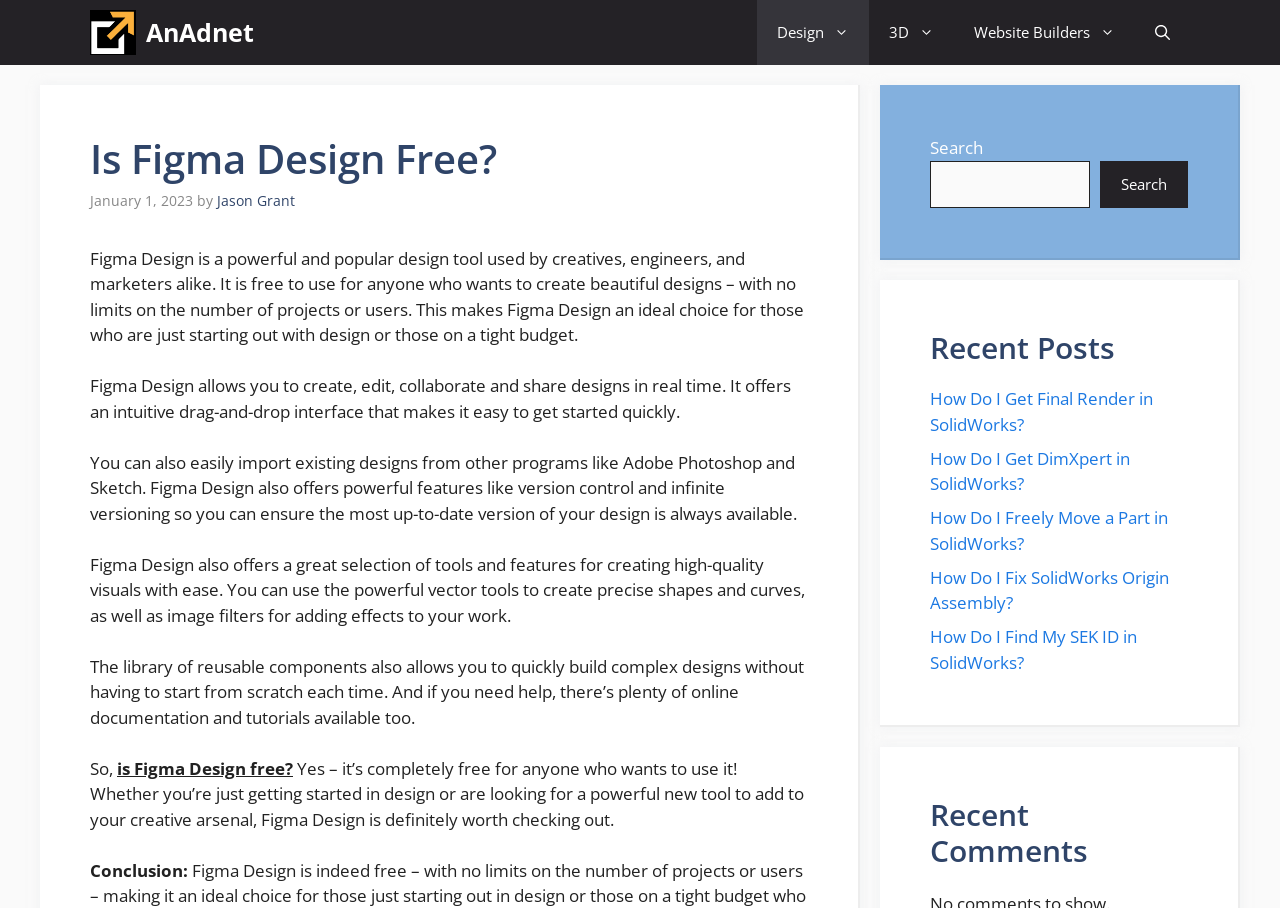Is Figma Design free to use?
Could you give a comprehensive explanation in response to this question?

According to the webpage, Figma Design is completely free for anyone who wants to use it, whether you're just getting started in design or are looking for a powerful new tool to add to your creative arsenal.